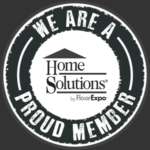What does the emblem signify about Atlanta West Carpets?
Please provide a comprehensive and detailed answer to the question.

The emblem reflects the pride of Atlanta West Carpets in being part of a leading organization dedicated to the flooring and cabinet industry, further enhancing their reputation in providing top-notch products and services to their customers.